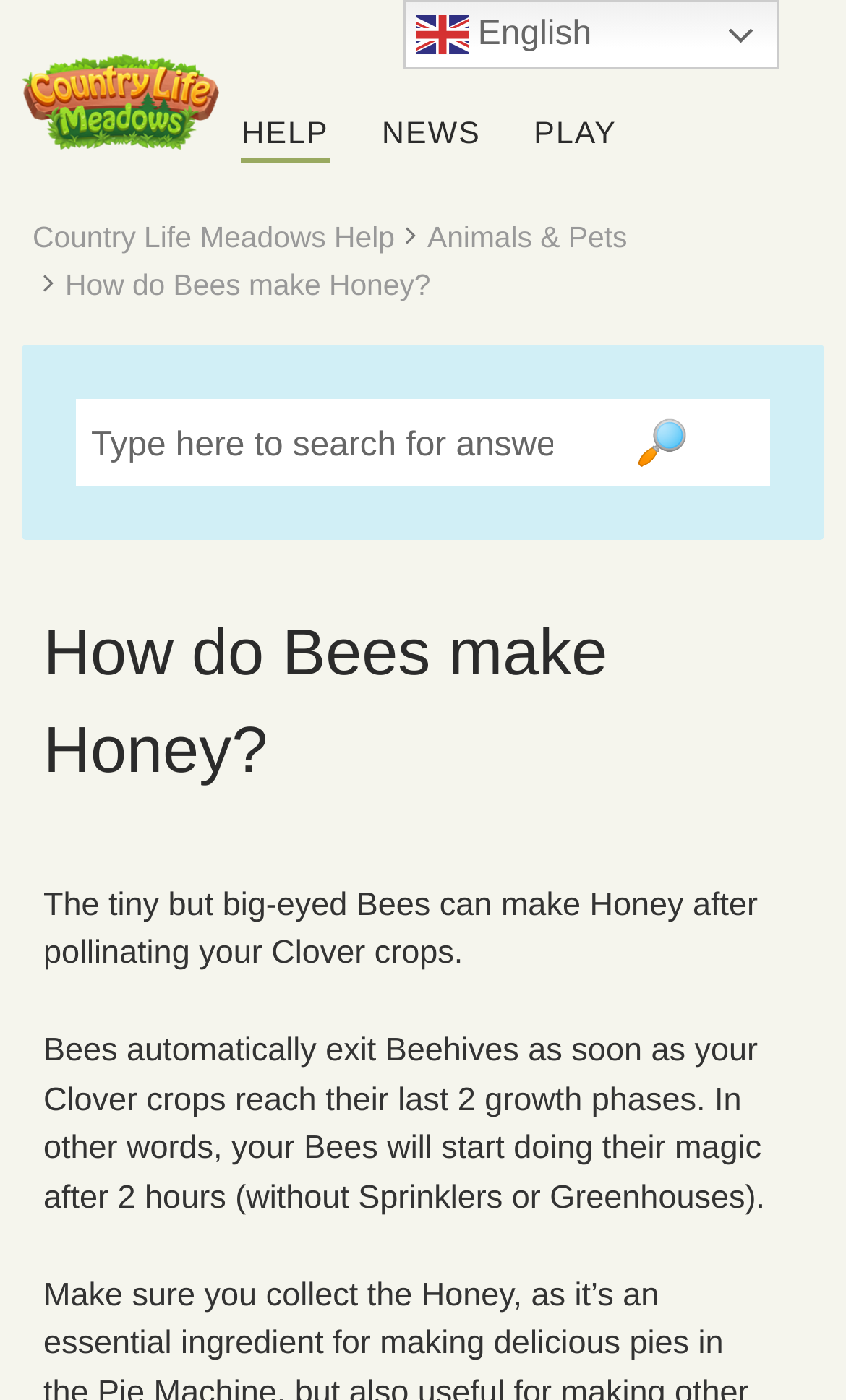Determine the bounding box coordinates for the clickable element to execute this instruction: "go to help page". Provide the coordinates as four float numbers between 0 and 1, i.e., [left, top, right, bottom].

[0.038, 0.157, 0.467, 0.18]